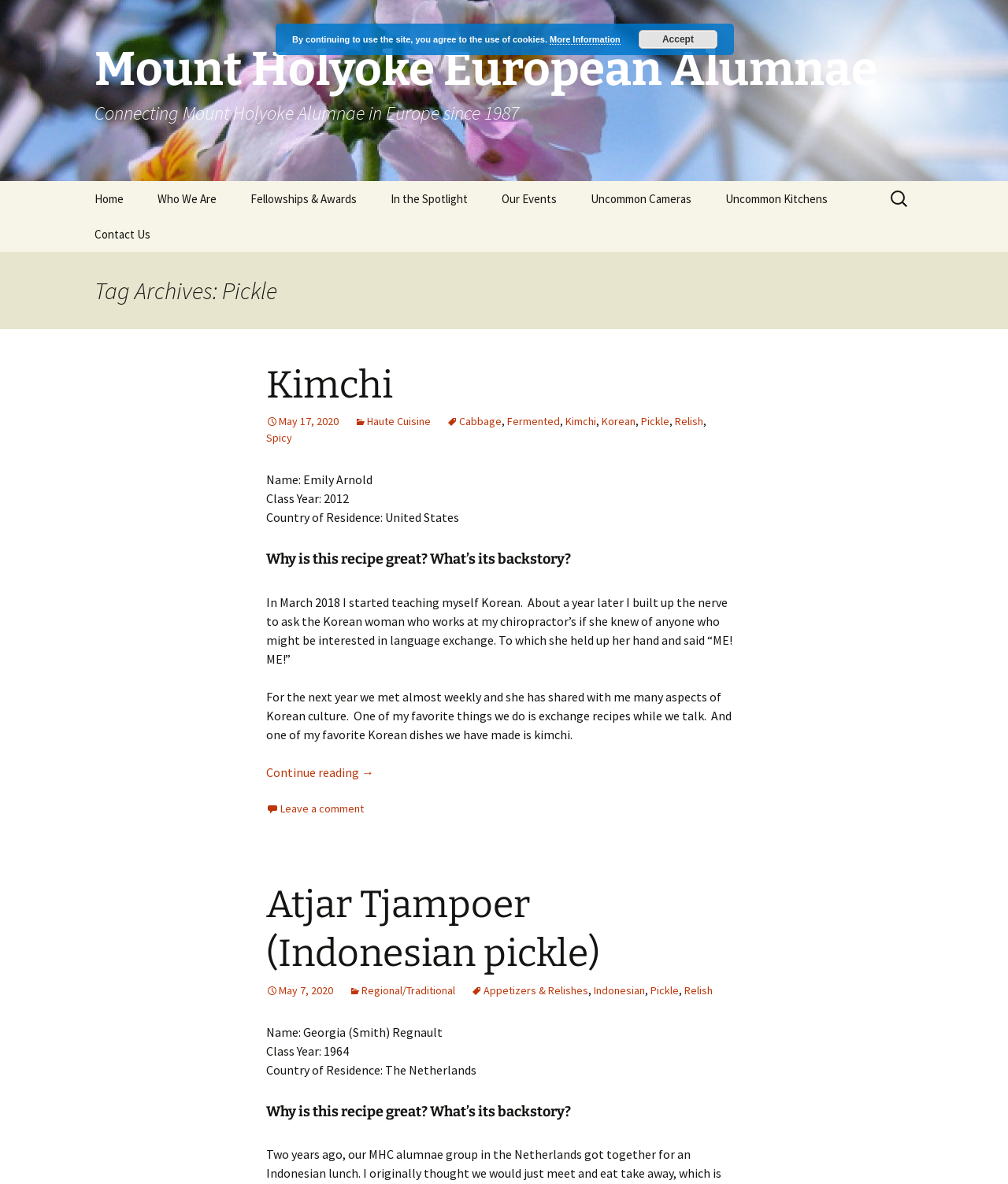Determine the bounding box coordinates of the clickable region to carry out the instruction: "Contact Us".

[0.078, 0.183, 0.165, 0.213]